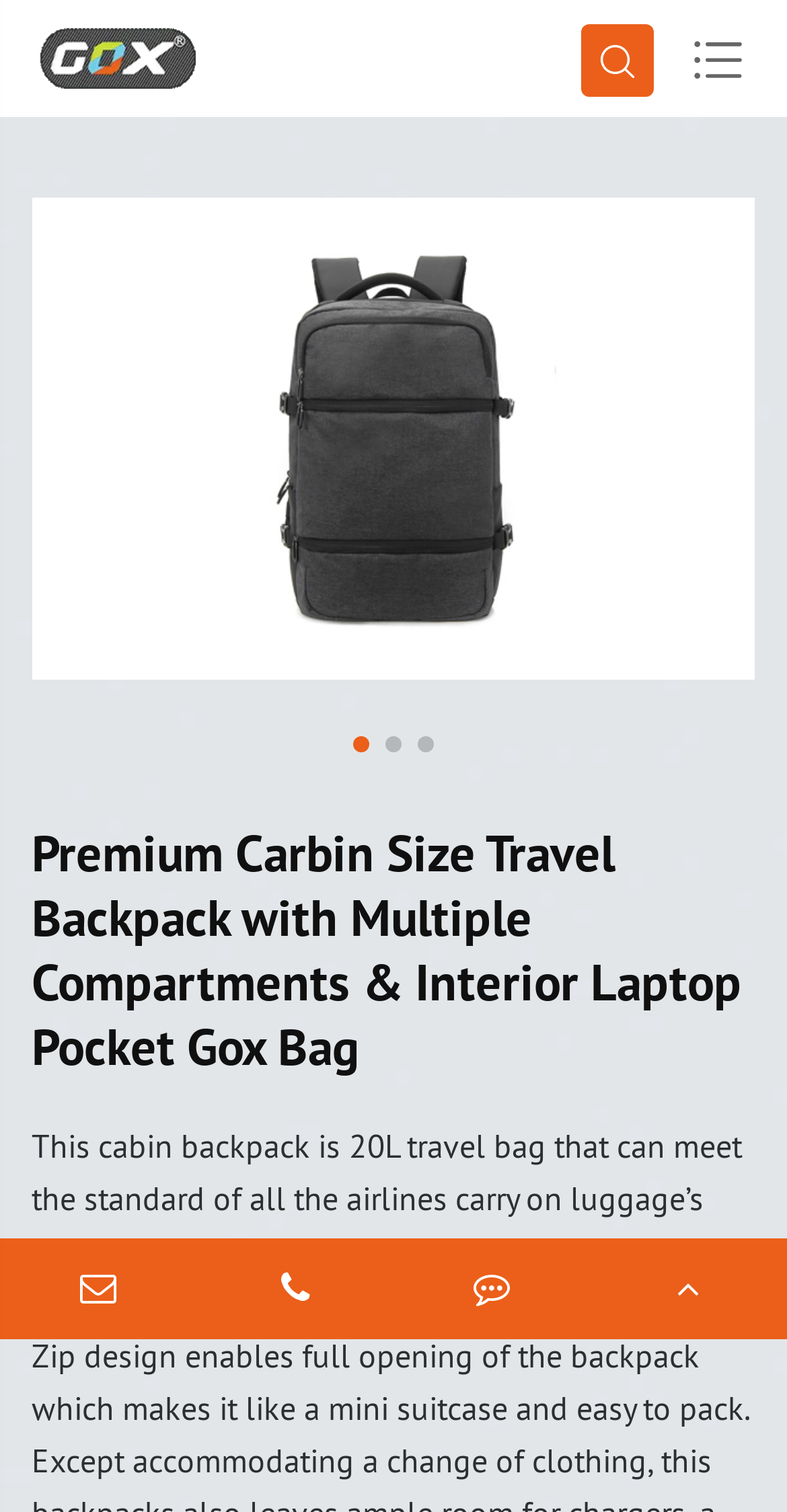Please give a one-word or short phrase response to the following question: 
What is the company name of the backpack manufacturer?

Shanghai Rock International Trading Co., Ltd.